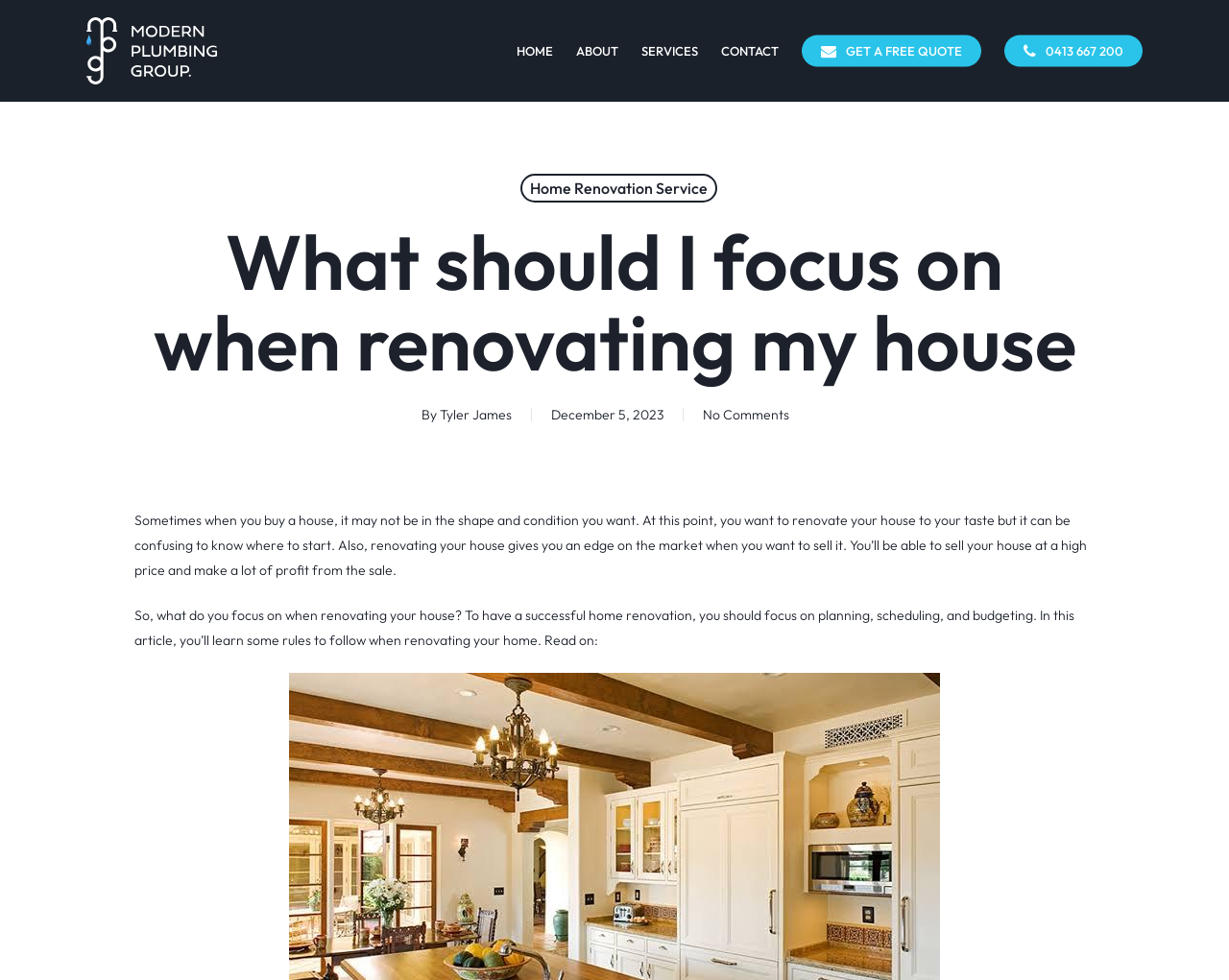Given the element description "Tyler James", identify the bounding box of the corresponding UI element.

[0.357, 0.414, 0.416, 0.432]